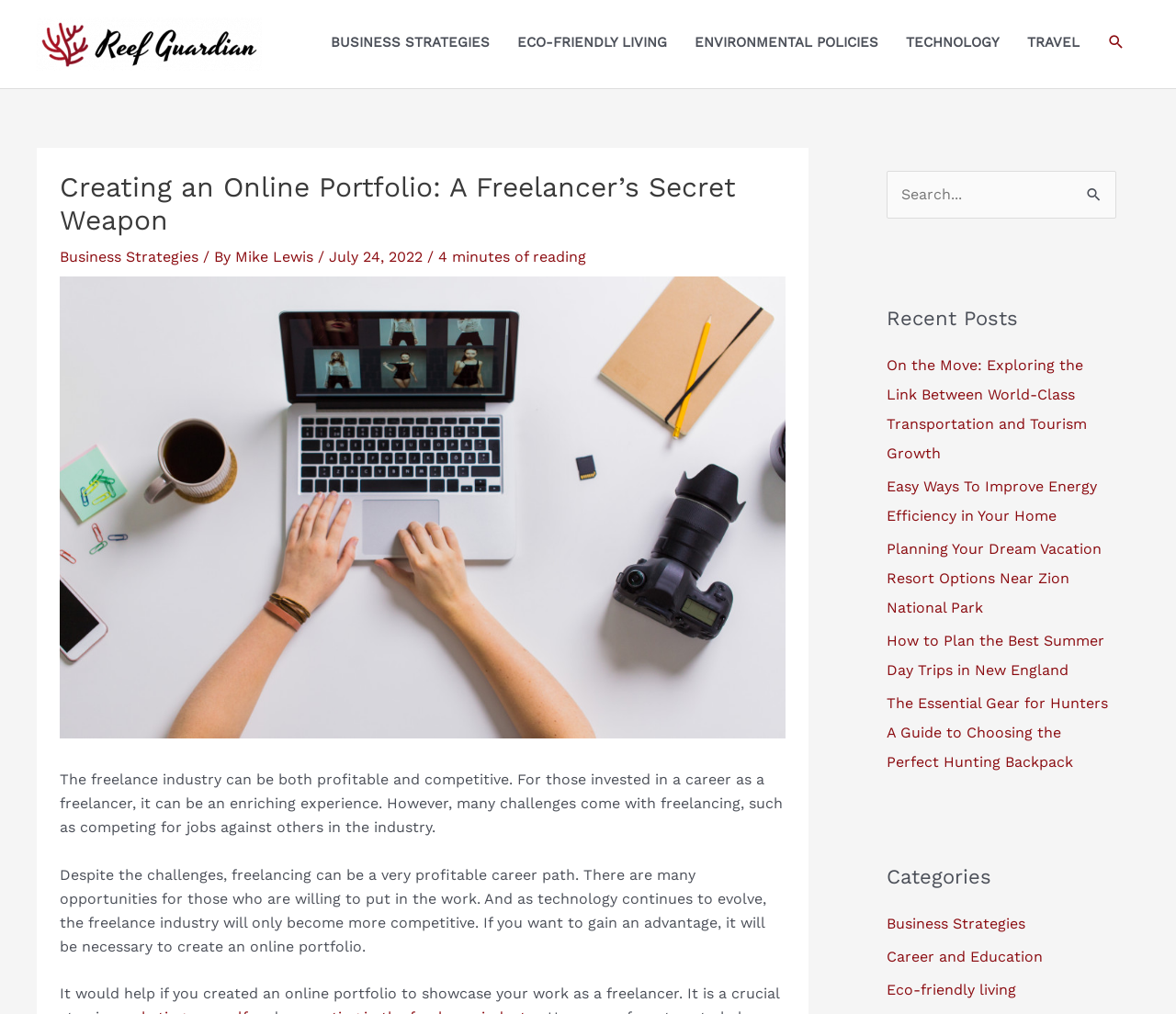Locate the bounding box coordinates of the element I should click to achieve the following instruction: "Check out the news about Aaron Nola".

None